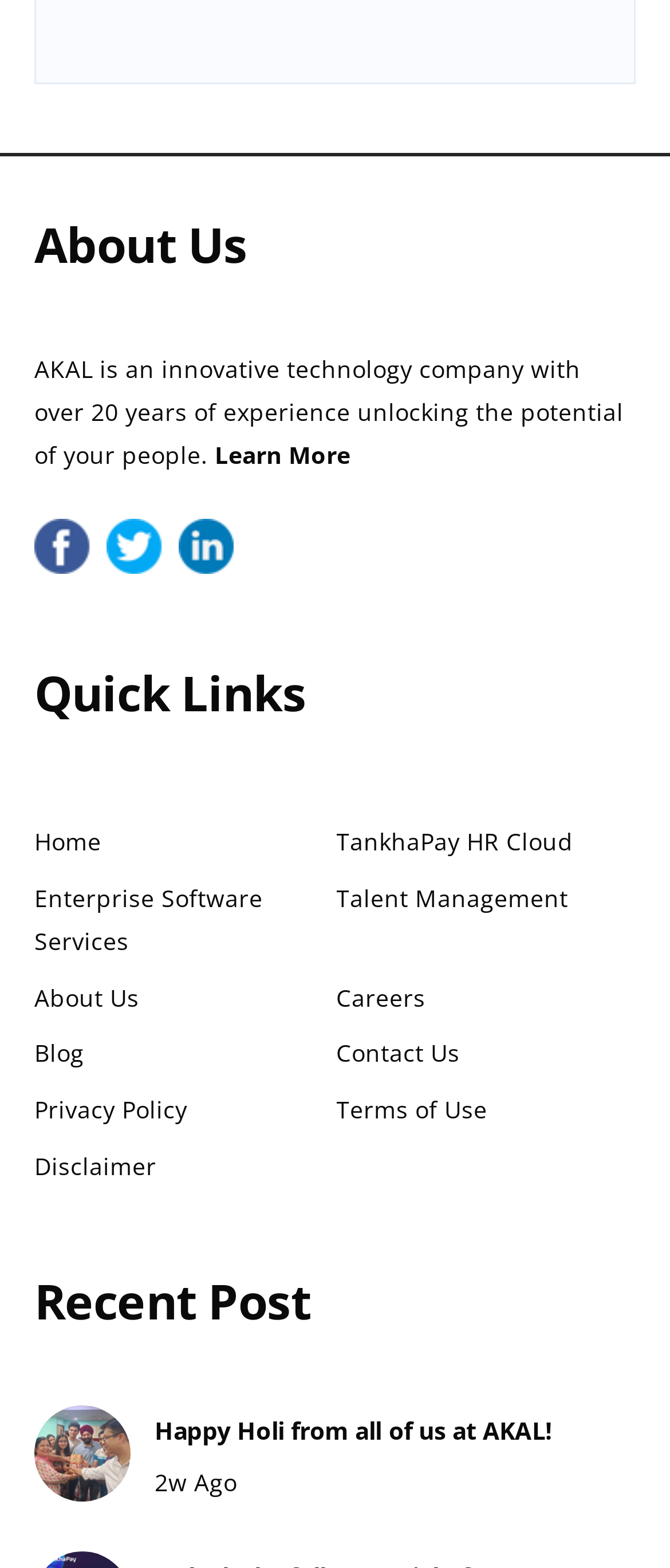Please answer the following question using a single word or phrase: 
How many quick links are there?

9